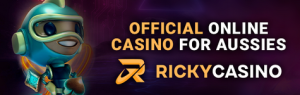How many colors are used in the gradient backdrop? Using the information from the screenshot, answer with a single word or phrase.

One